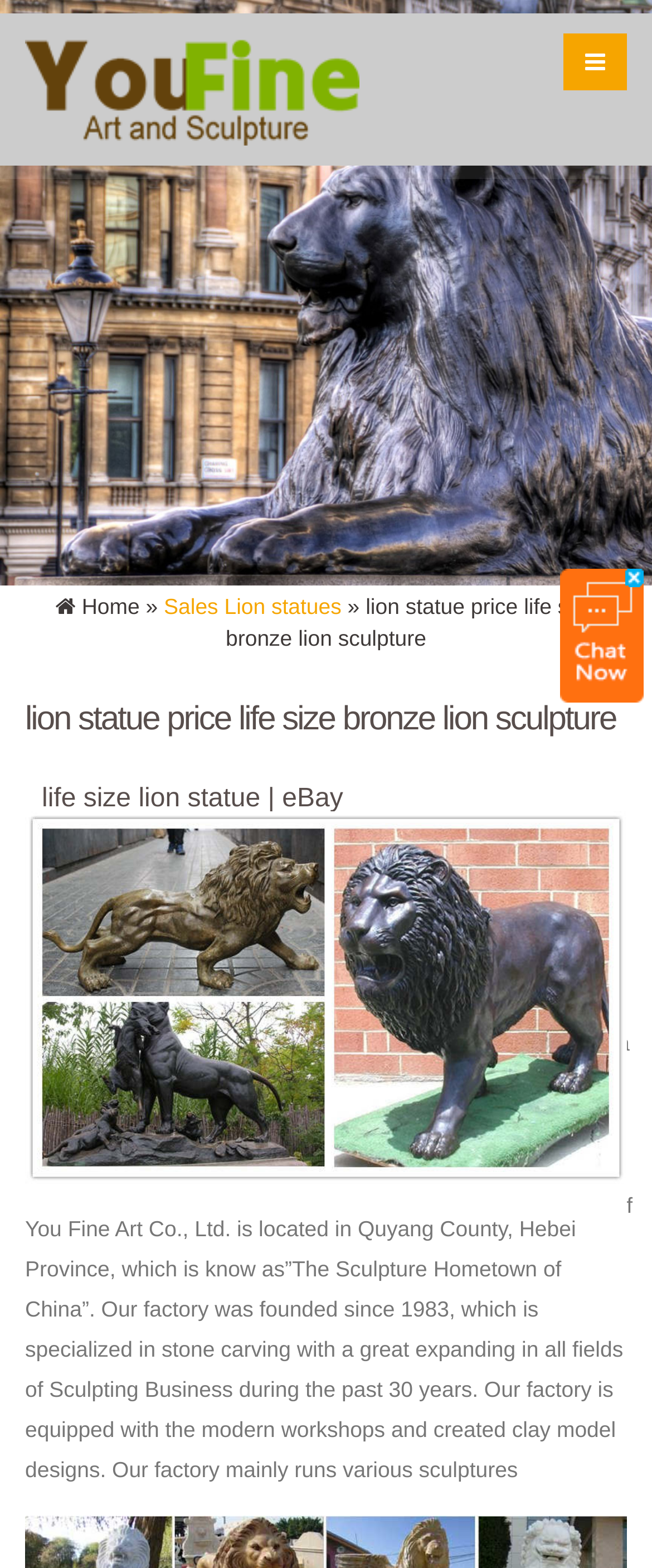What type of sculptures are featured on this website?
Refer to the screenshot and answer in one word or phrase.

Lion statues